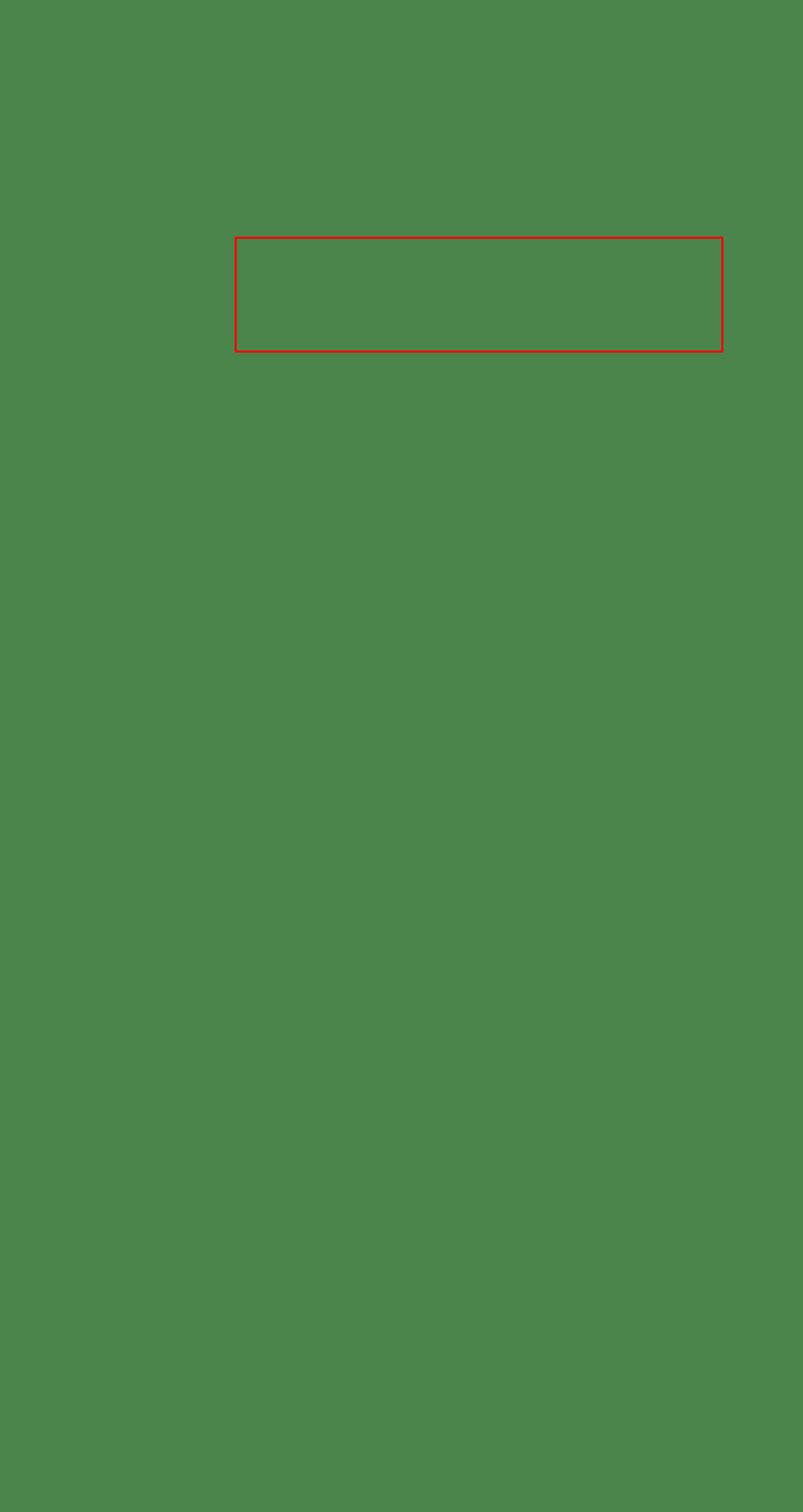Examine the screenshot of a webpage with a red rectangle bounding box. Select the most accurate webpage description that matches the new webpage after clicking the element within the bounding box. Here are the candidates:
A. What Are Cannabis Trichomes?
B. What To Look For In A Cannabis Flower
C. Choose Location To Shop - Grand Cannabis
D. Delta-8 THC vs. Delta-9 THC
E. The Best Cannabis Munchies
F. Ontario's Best Cannabis Festivals
G. Destigmatizing Cannabis
H. Indica vs. Sativa vs. Hybrid Cannabis

A